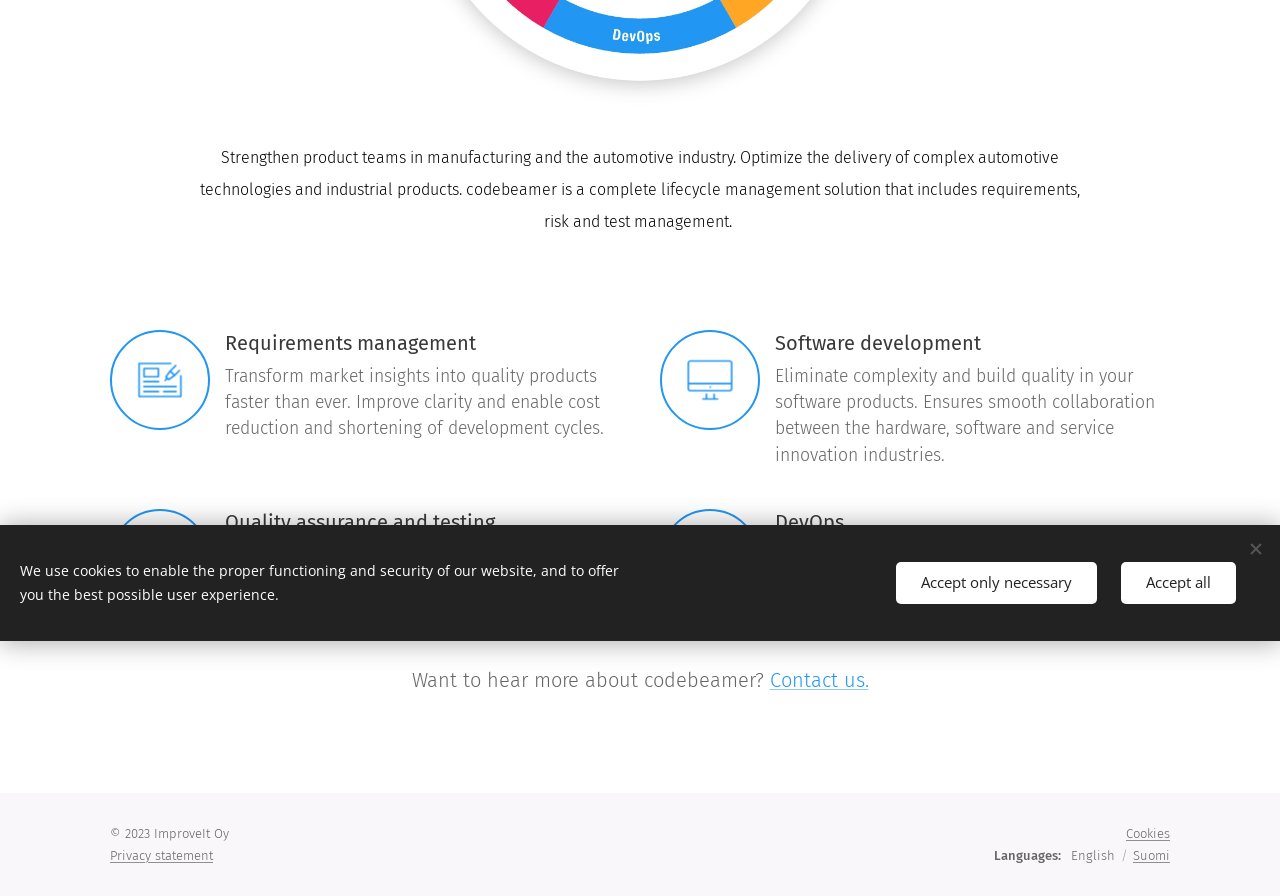Provide the bounding box coordinates for the UI element described in this sentence: "Accept all". The coordinates should be four float values between 0 and 1, i.e., [left, top, right, bottom].

[0.876, 0.626, 0.966, 0.673]